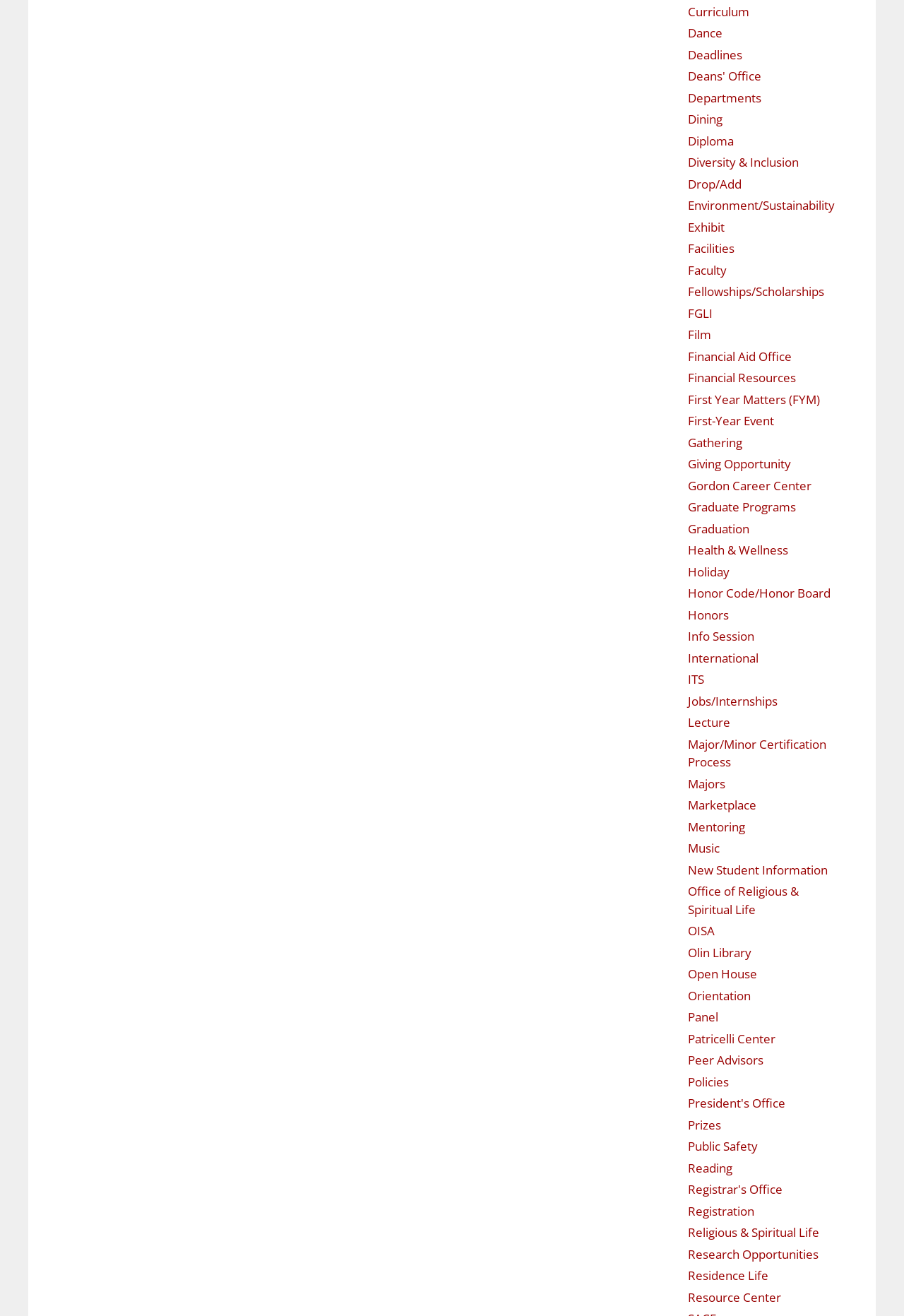Give a concise answer of one word or phrase to the question: 
What is the first link on the webpage?

Curriculum